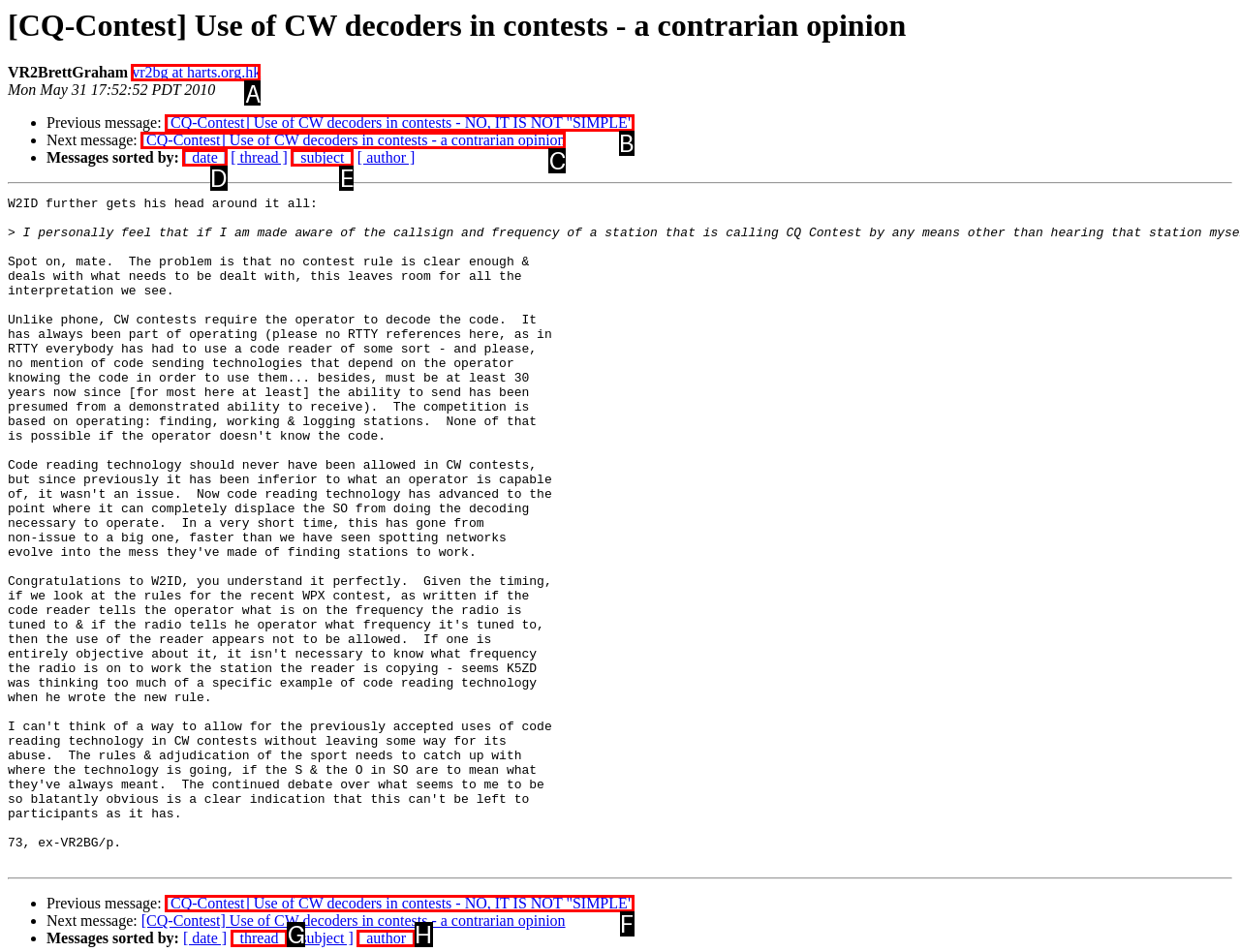Identify the correct UI element to click to achieve the task: Click the 'News and Events' link.
Answer with the letter of the appropriate option from the choices given.

None